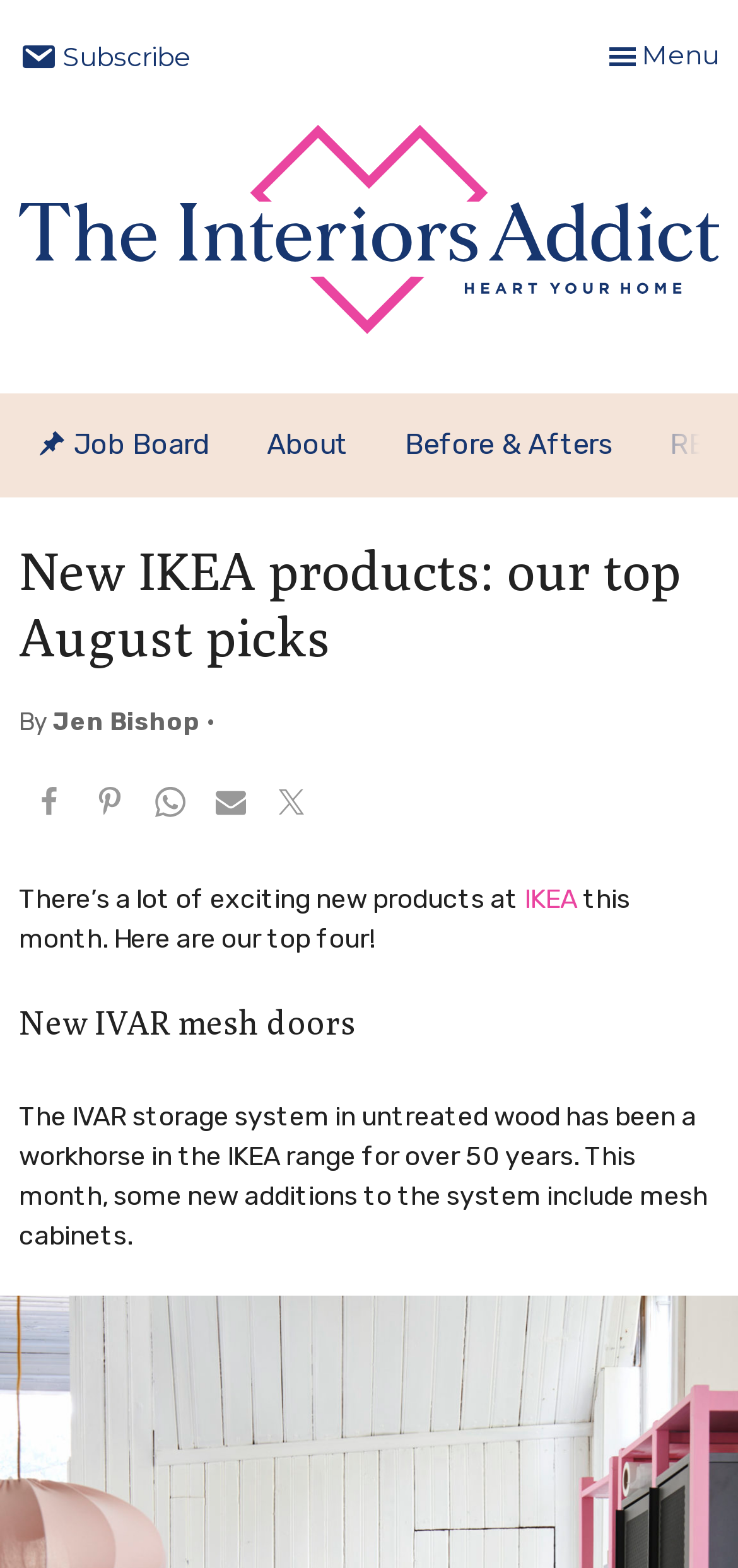What is the name of the storage system mentioned in the article?
Can you provide an in-depth and detailed response to the question?

The article mentions the IVAR storage system in untreated wood, which has been a part of the IKEA range for over 50 years. This information can be found in the paragraph that describes the new additions to the IVAR system.